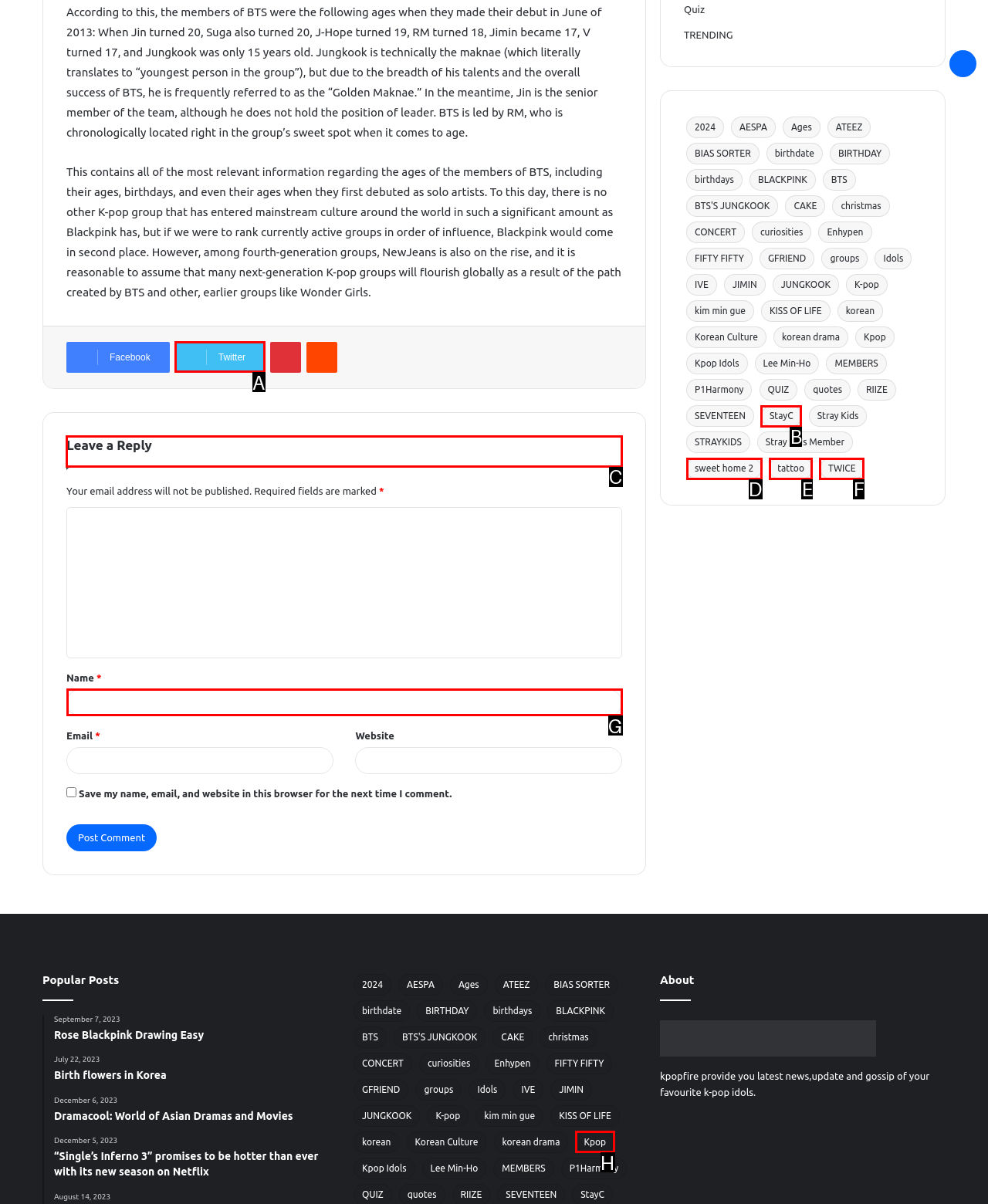Tell me which one HTML element I should click to complete the following task: Leave a comment
Answer with the option's letter from the given choices directly.

C